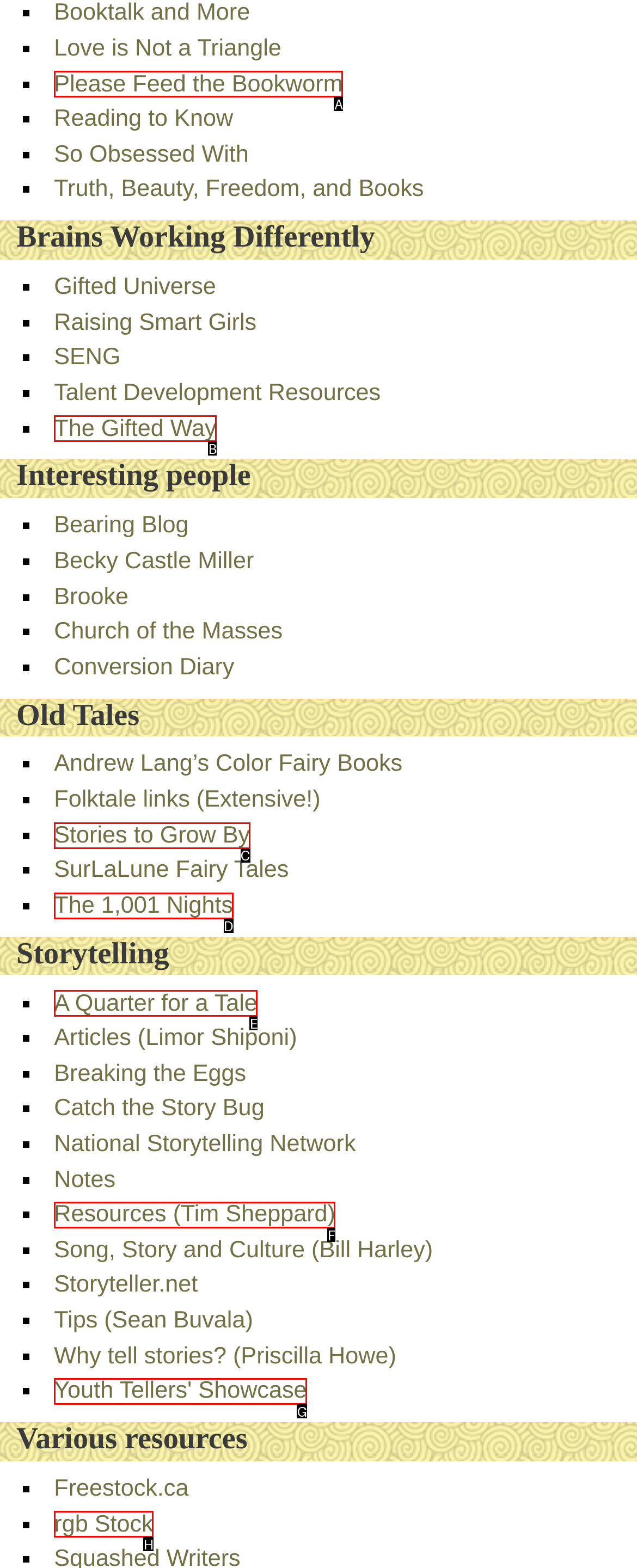Which option corresponds to the following element description: A Quarter for a Tale?
Please provide the letter of the correct choice.

E